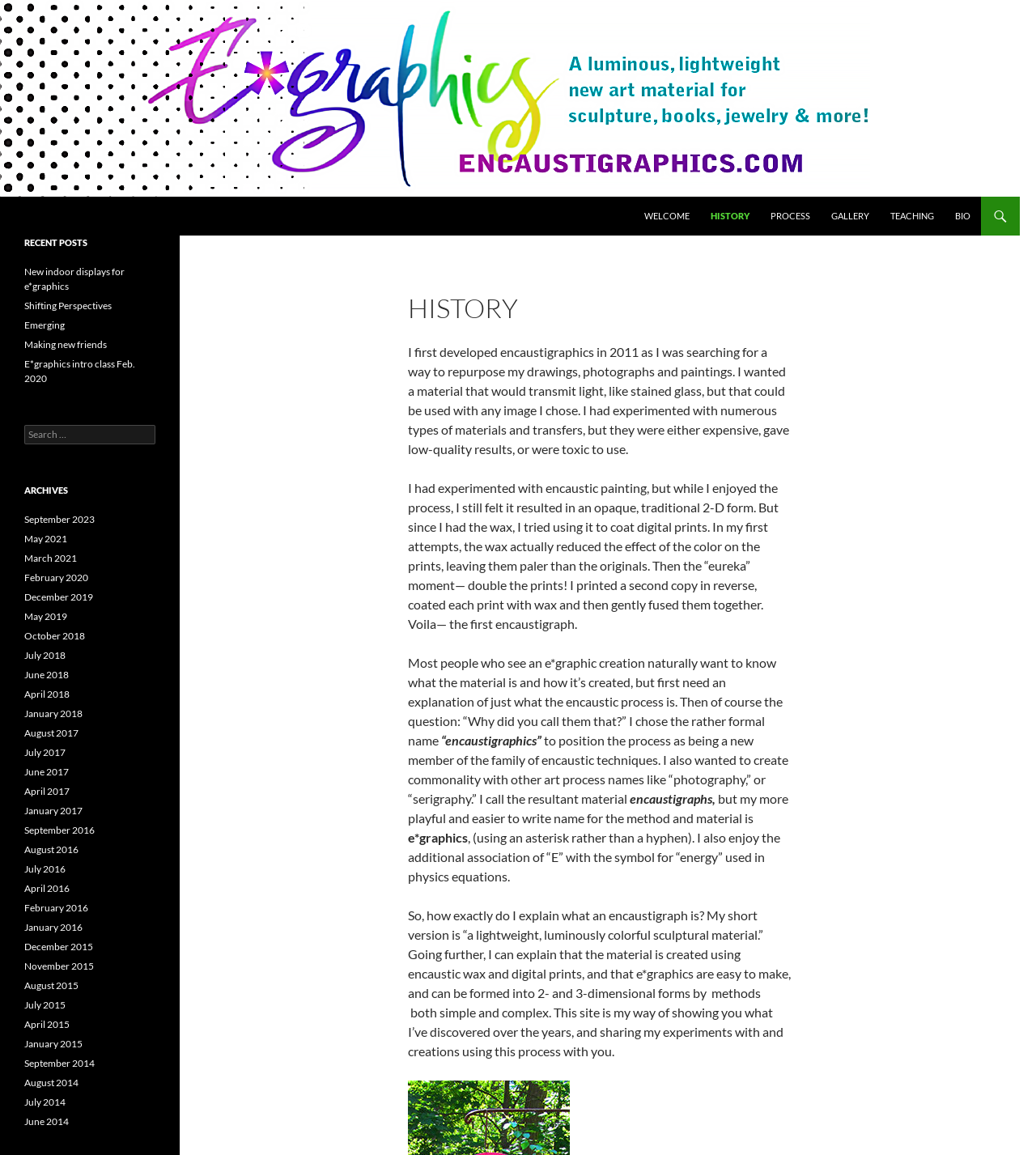Using the provided element description: "July 2018", determine the bounding box coordinates of the corresponding UI element in the screenshot.

[0.023, 0.562, 0.063, 0.573]